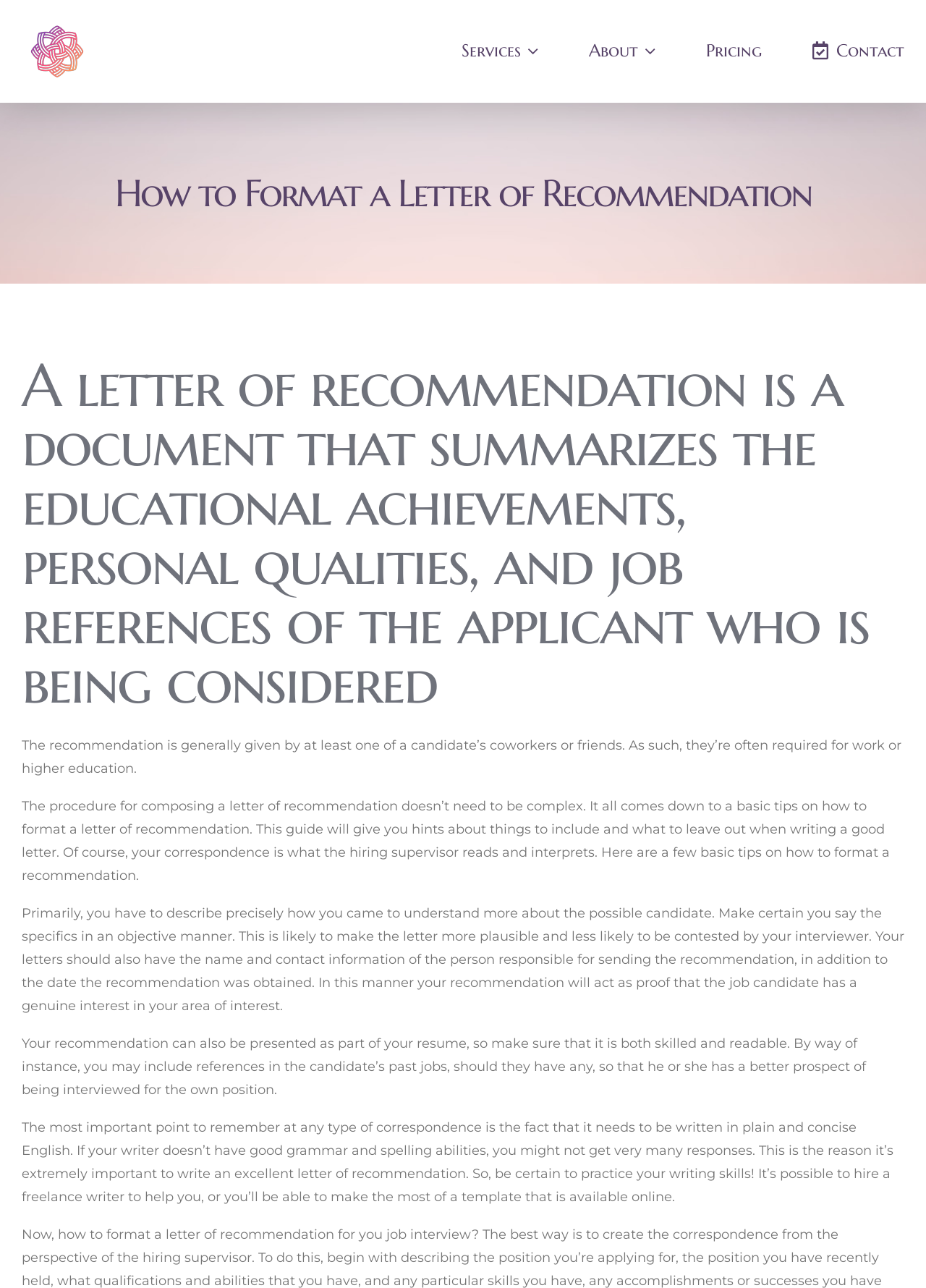Identify the bounding box of the HTML element described as: "alt="Charity's Chakras Logo"".

[0.03, 0.017, 0.094, 0.062]